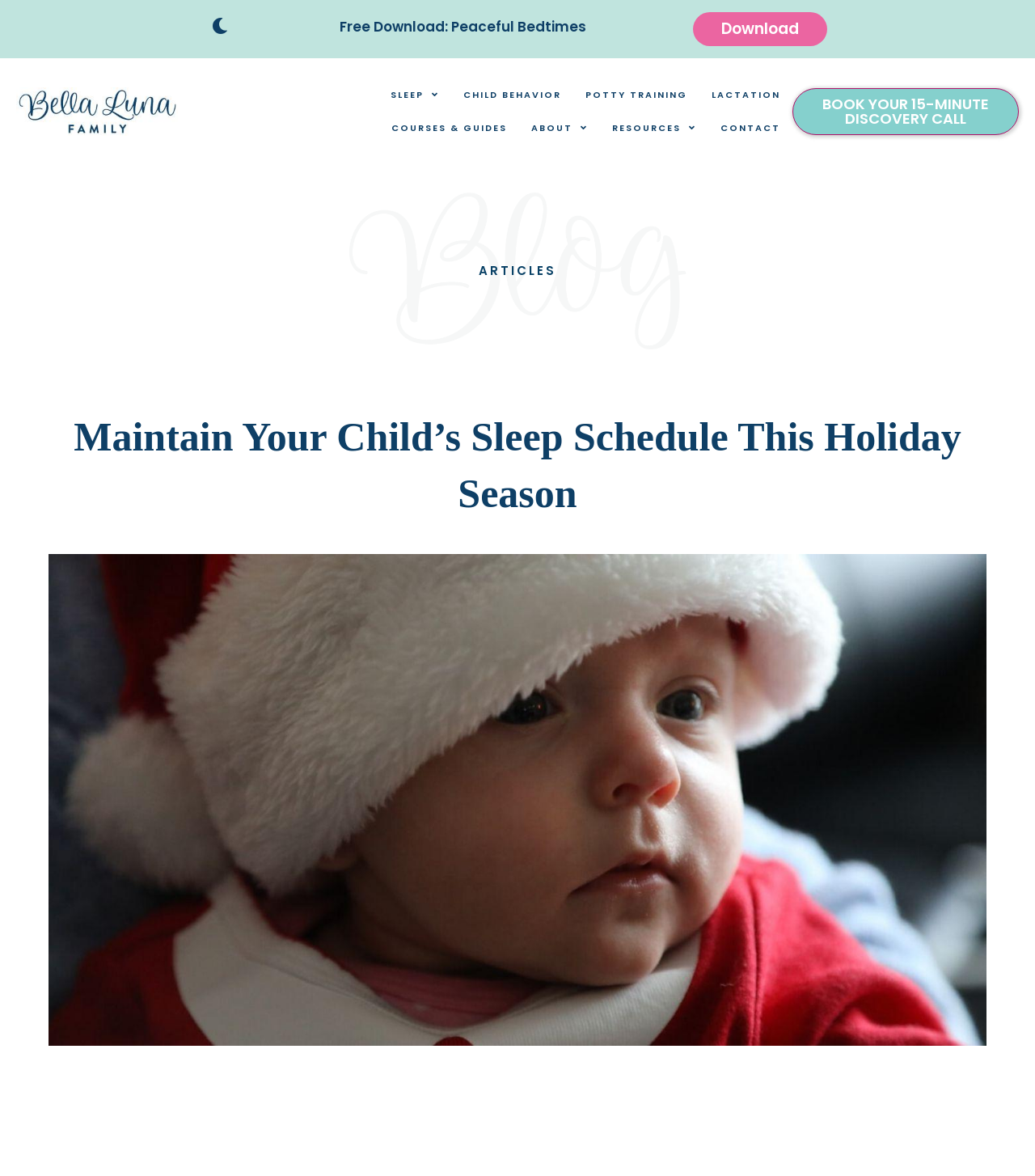Locate the bounding box coordinates of the element that should be clicked to execute the following instruction: "Read the article about maintaining your child's sleep schedule".

[0.047, 0.347, 0.953, 0.444]